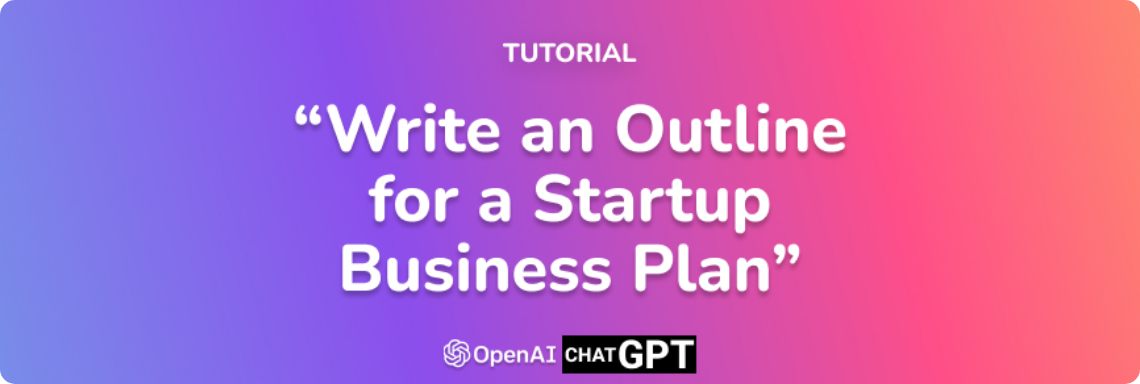Offer a detailed caption for the image presented.

The image features a vibrant gradient background transitioning from purple to pink, prominently displaying the title of a tutorial: “Write an Outline for a Startup Business Plan.” The large, bold text emphasizes the tutorial aspect, with the word "TUTORIAL" situated at the top in a smaller font. Below the main title, the logo for OpenAI and the ChatGPT branding is presented, illustrating the AI's involvement in aiding users in developing their business strategies. This visually appealing design effectively communicates the purpose of the content, inviting viewers to engage with the tutorial on leveraging AI for crafting business plan outlines.